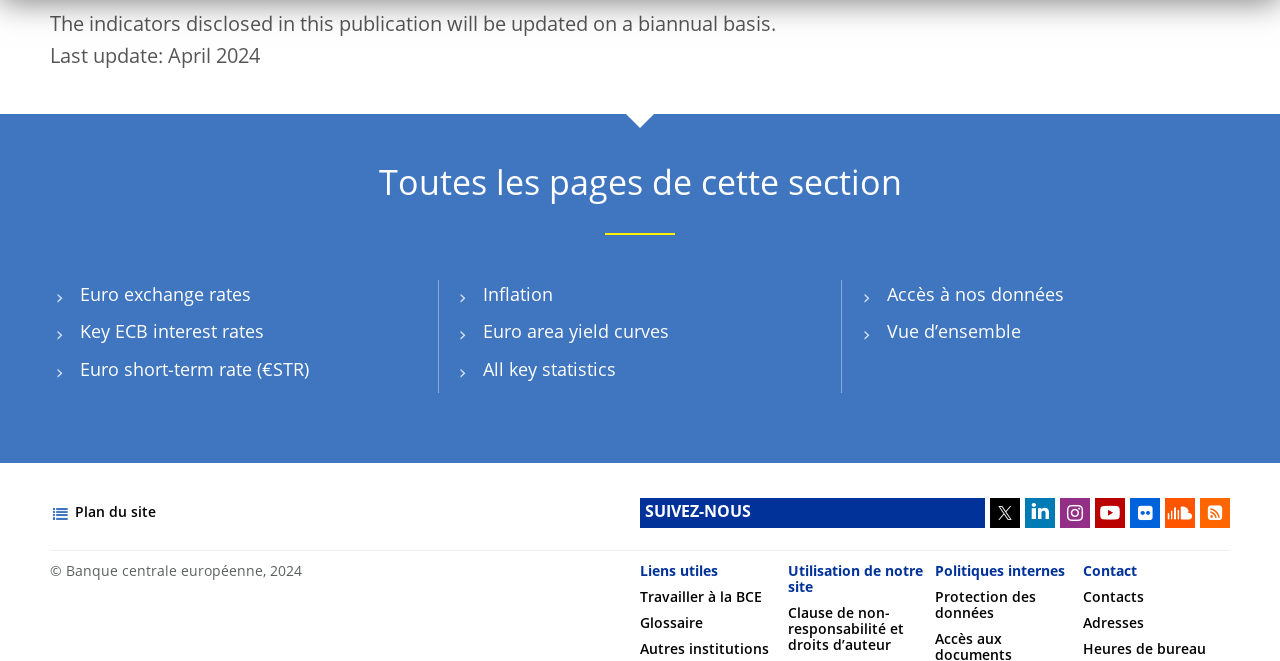Please specify the bounding box coordinates of the element that should be clicked to execute the given instruction: 'Follow the ECB on social media'. Ensure the coordinates are four float numbers between 0 and 1, expressed as [left, top, right, bottom].

[0.5, 0.753, 0.77, 0.798]